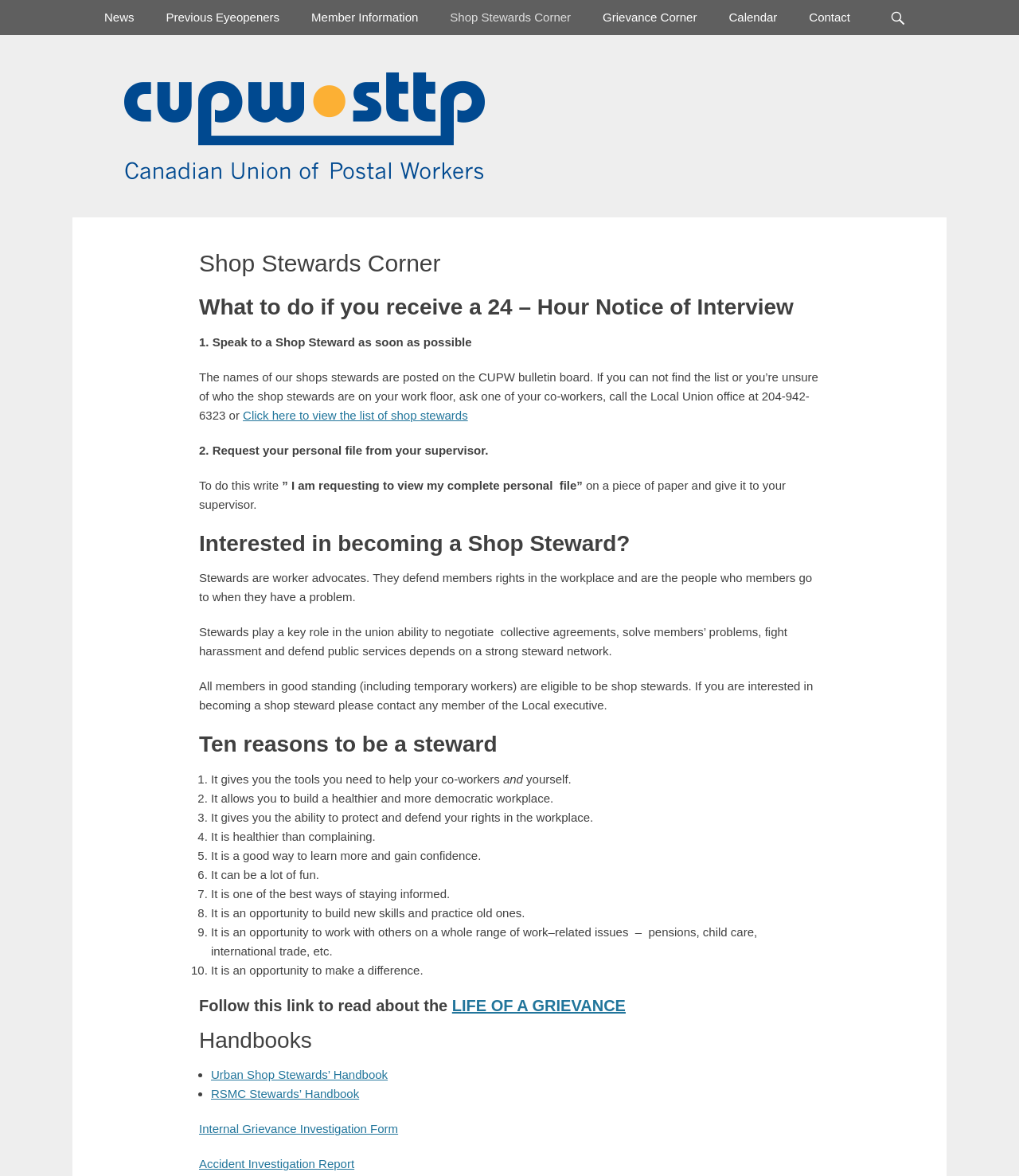Identify the bounding box coordinates of the clickable section necessary to follow the following instruction: "Click on the 'News' link". The coordinates should be presented as four float numbers from 0 to 1, i.e., [left, top, right, bottom].

[0.087, 0.0, 0.147, 0.03]